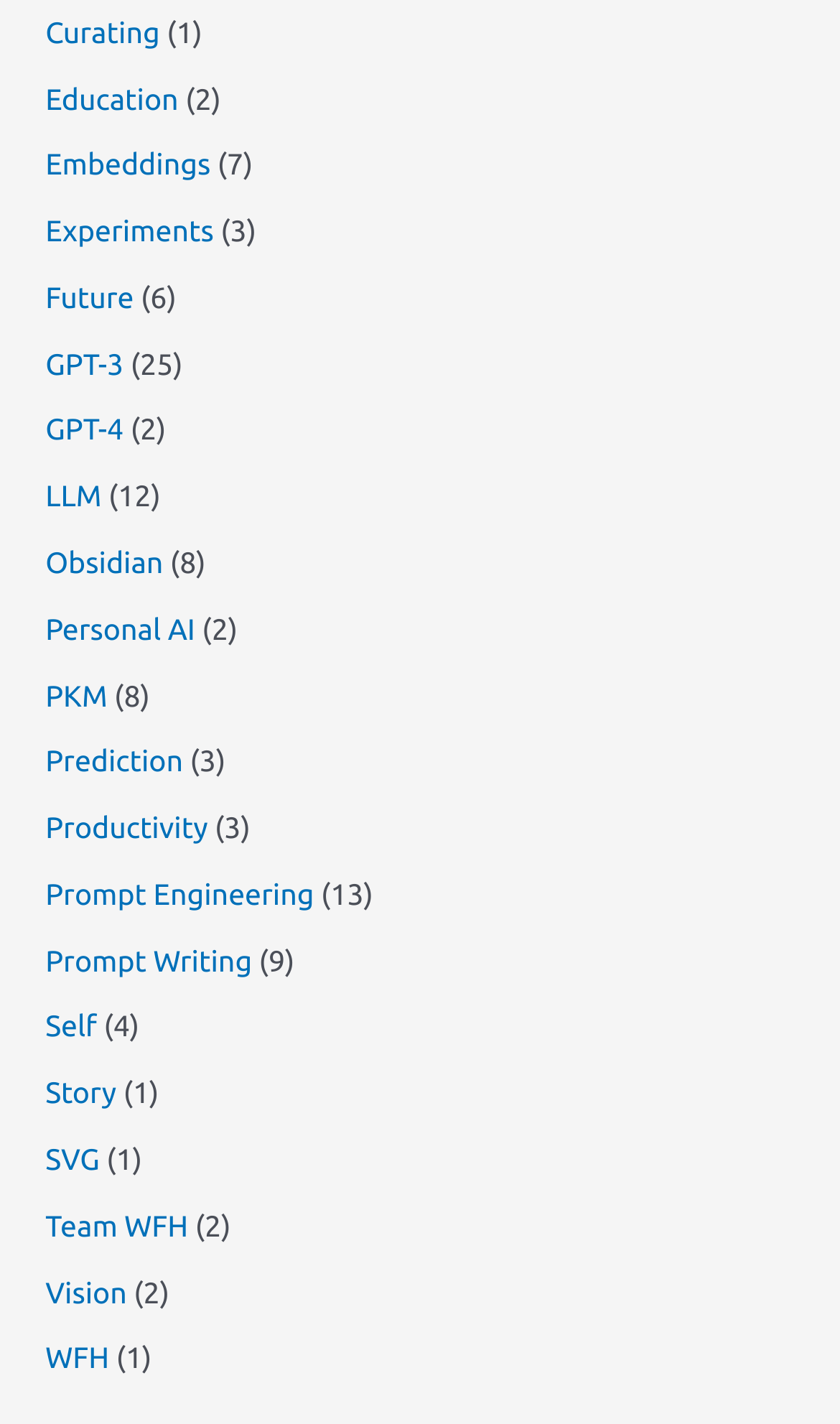Find the bounding box of the web element that fits this description: "สล็อตเว็บตรง แตกหนัก".

None